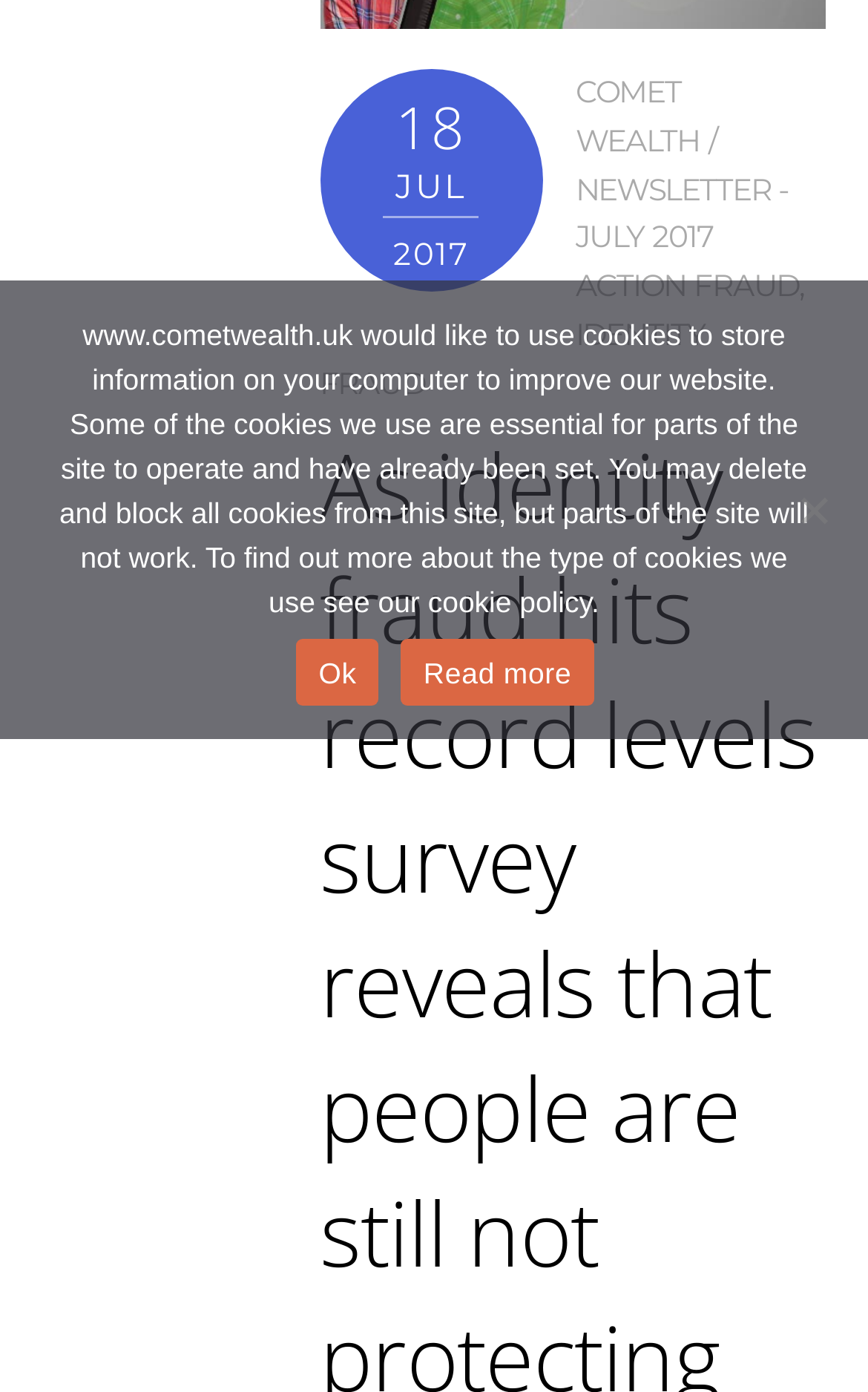Using the element description: "Ok", determine the bounding box coordinates. The coordinates should be in the format [left, top, right, bottom], with values between 0 and 1.

[0.341, 0.459, 0.437, 0.507]